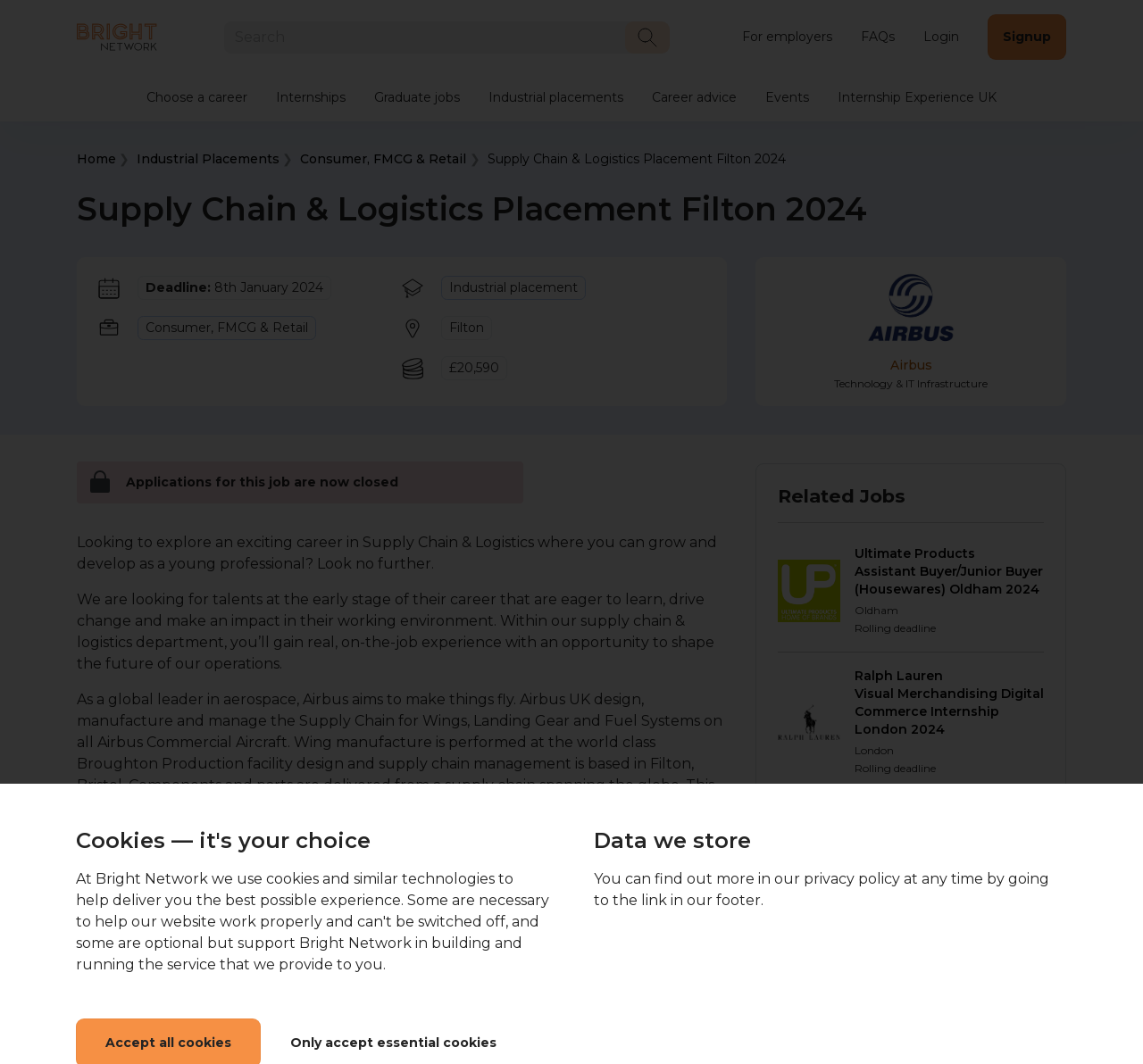What is the salary for the Supply Chain & Logistics Placement Filton 2024?
Give a single word or phrase as your answer by examining the image.

£20,590